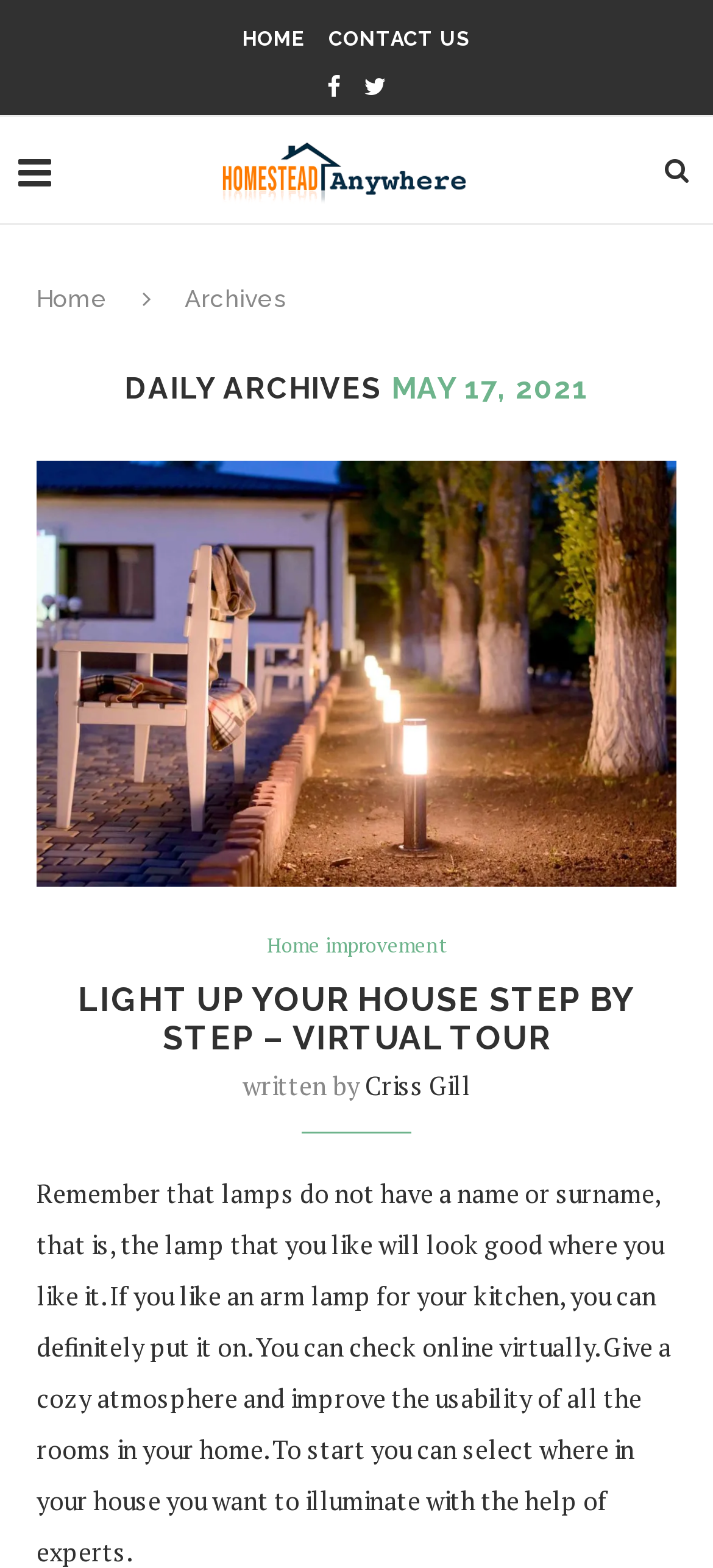What is the topic of the virtual tour?
Kindly offer a detailed explanation using the data available in the image.

The topic of the virtual tour is mentioned in the heading 'LIGHT UP YOUR HOUSE STEP BY STEP – VIRTUAL TOUR' which clearly indicates that the virtual tour is about lighting up your house.